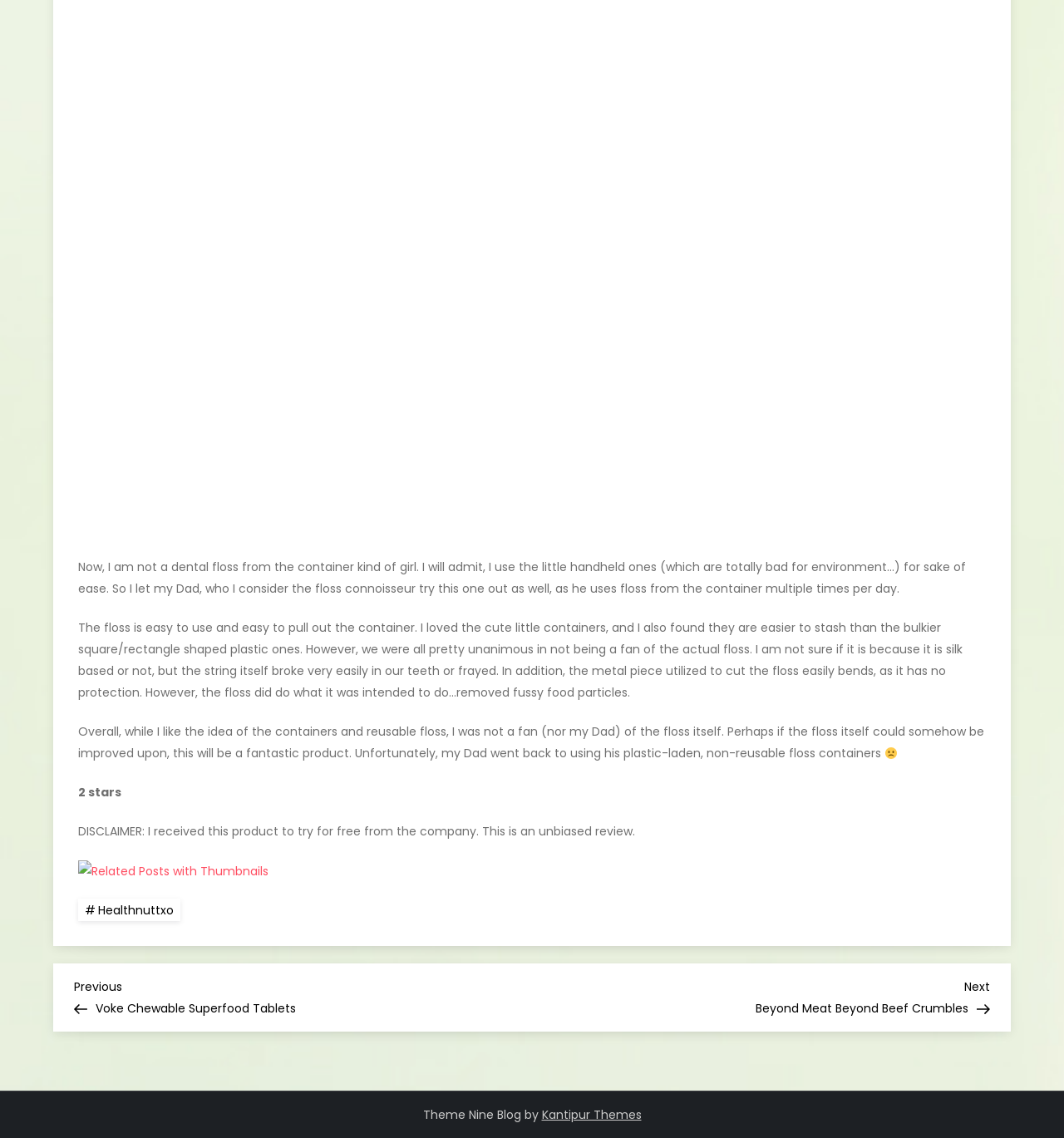What is the author's opinion of the product?
Examine the image and provide an in-depth answer to the question.

The text 'Overall, while I like the idea of the containers and reusable floss, I was not a fan (nor my Dad) of the floss itself.' indicates that the author is not satisfied with the product, despite liking the idea behind it.